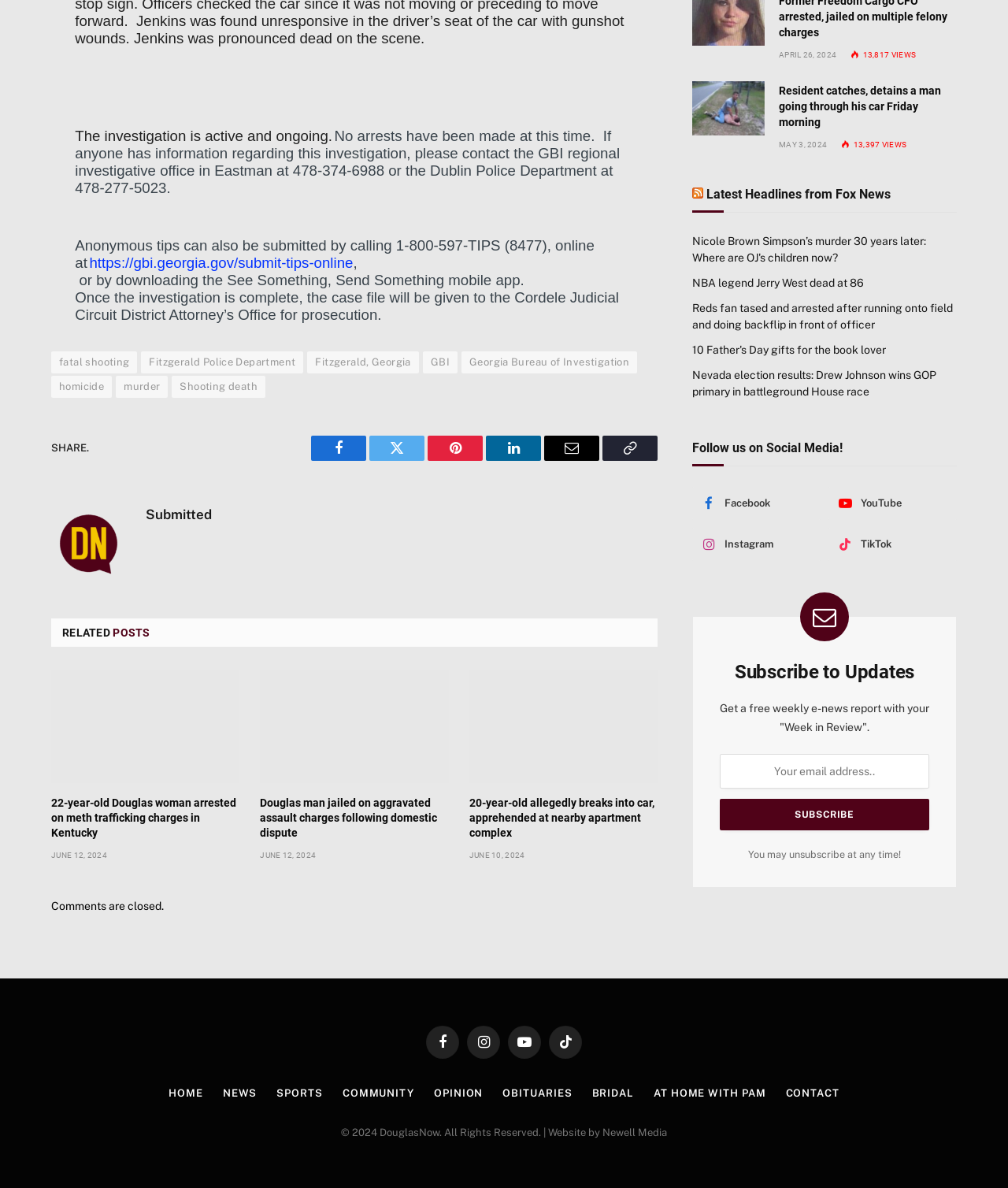Answer the question below with a single word or a brief phrase: 
How can anonymous tips be submitted?

By calling 1-800-597-TIPS or online